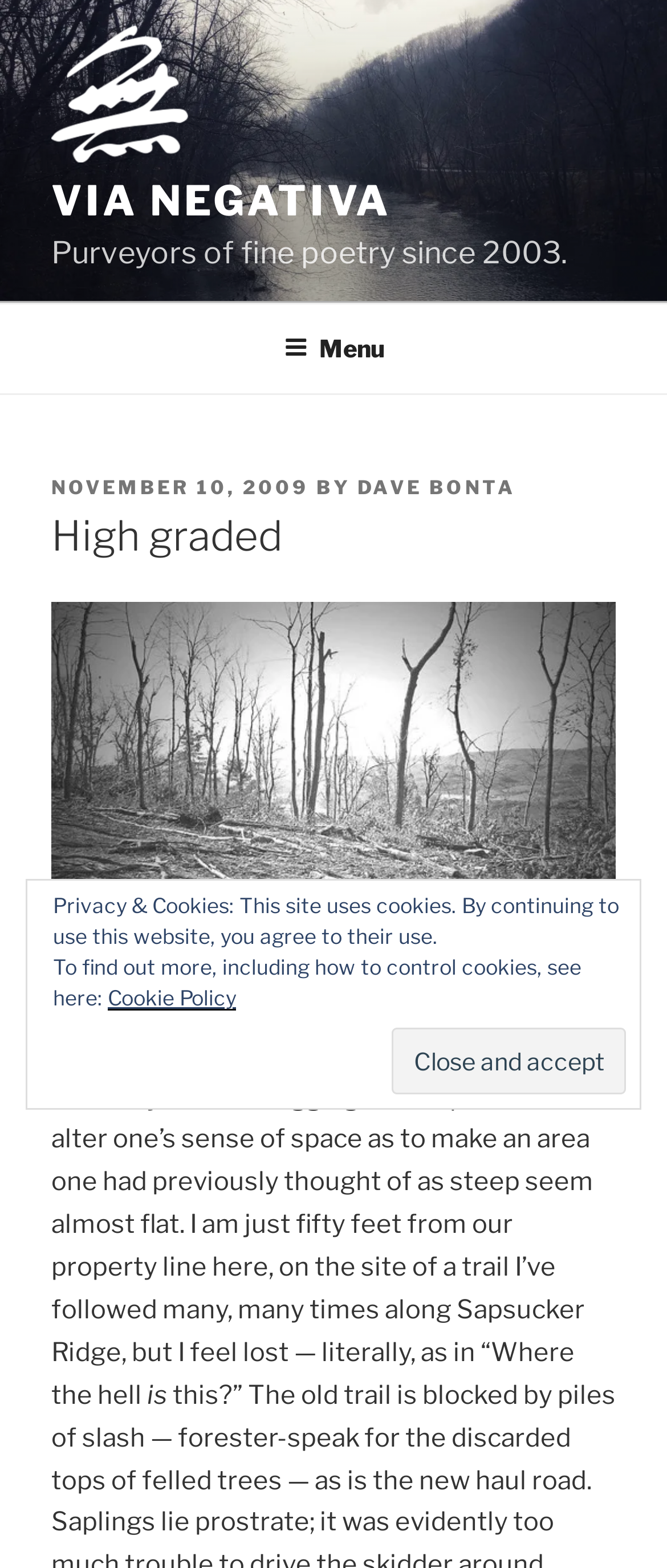Identify the bounding box coordinates of the part that should be clicked to carry out this instruction: "Click the Via Negativa link".

[0.077, 0.016, 0.321, 0.112]